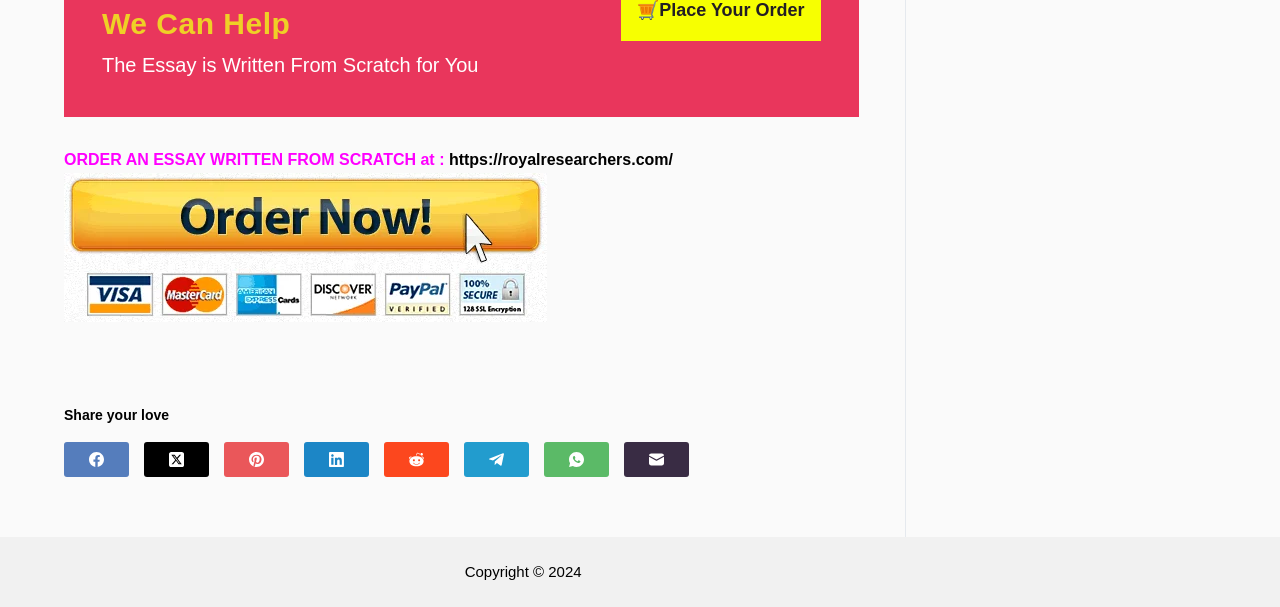Please determine the bounding box coordinates of the element's region to click in order to carry out the following instruction: "Go to the 'blog' page". The coordinates should be four float numbers between 0 and 1, i.e., [left, top, right, bottom].

None